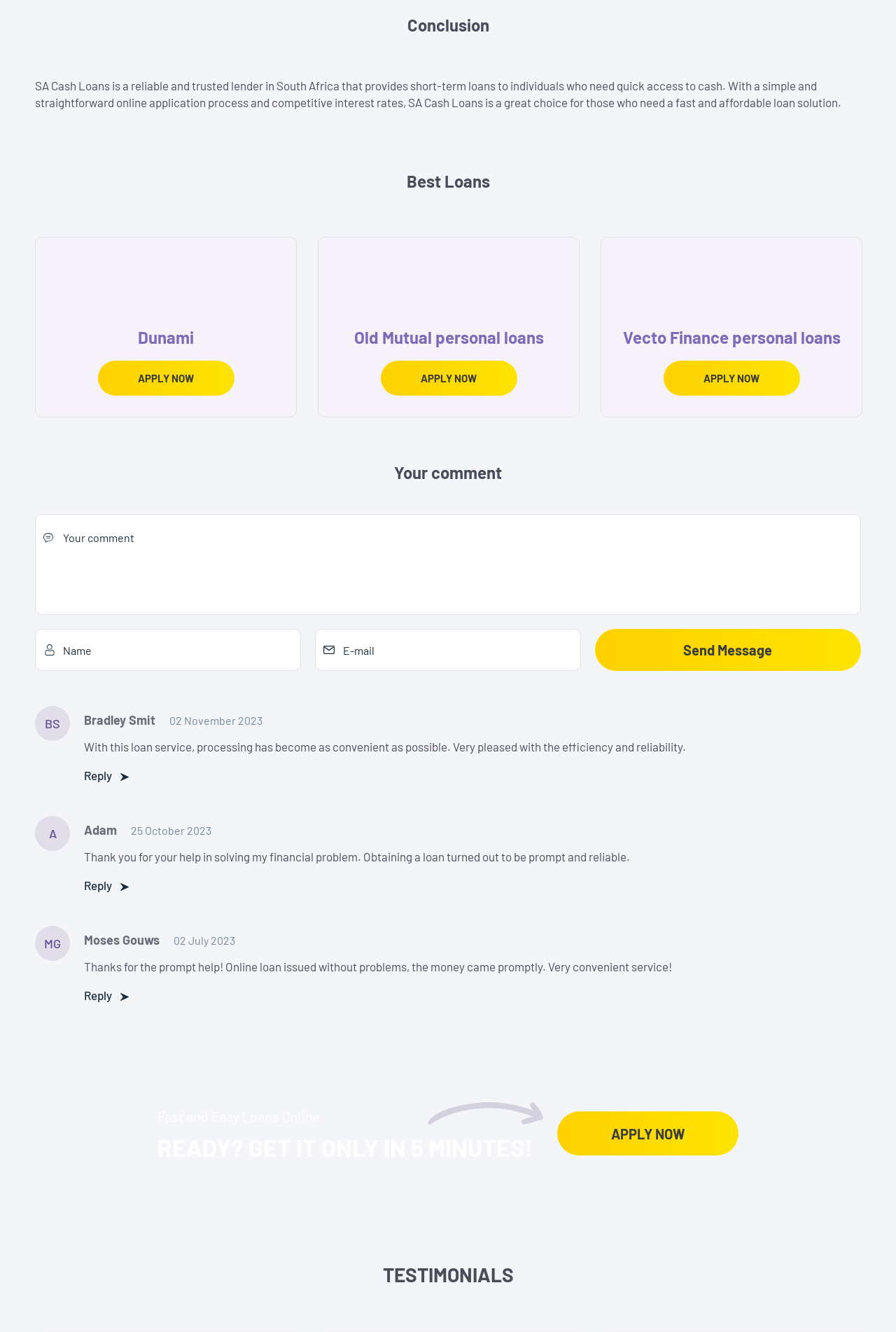Identify the bounding box coordinates for the region of the element that should be clicked to carry out the instruction: "Apply for Old Mutual personal loans". The bounding box coordinates should be four float numbers between 0 and 1, i.e., [left, top, right, bottom].

[0.117, 0.188, 0.254, 0.24]